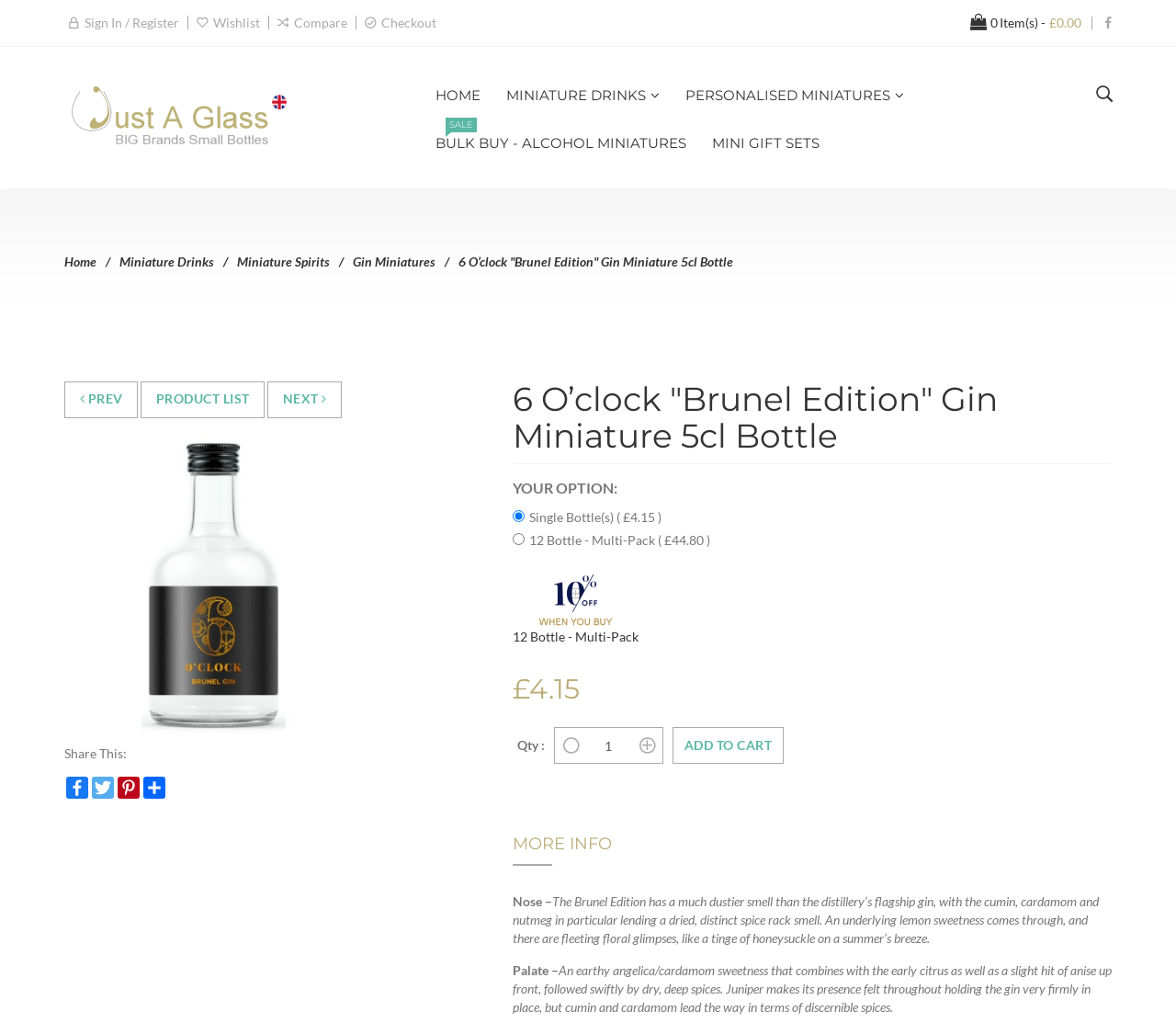Indicate the bounding box coordinates of the clickable region to achieve the following instruction: "Add to cart."

[0.571, 0.711, 0.666, 0.747]